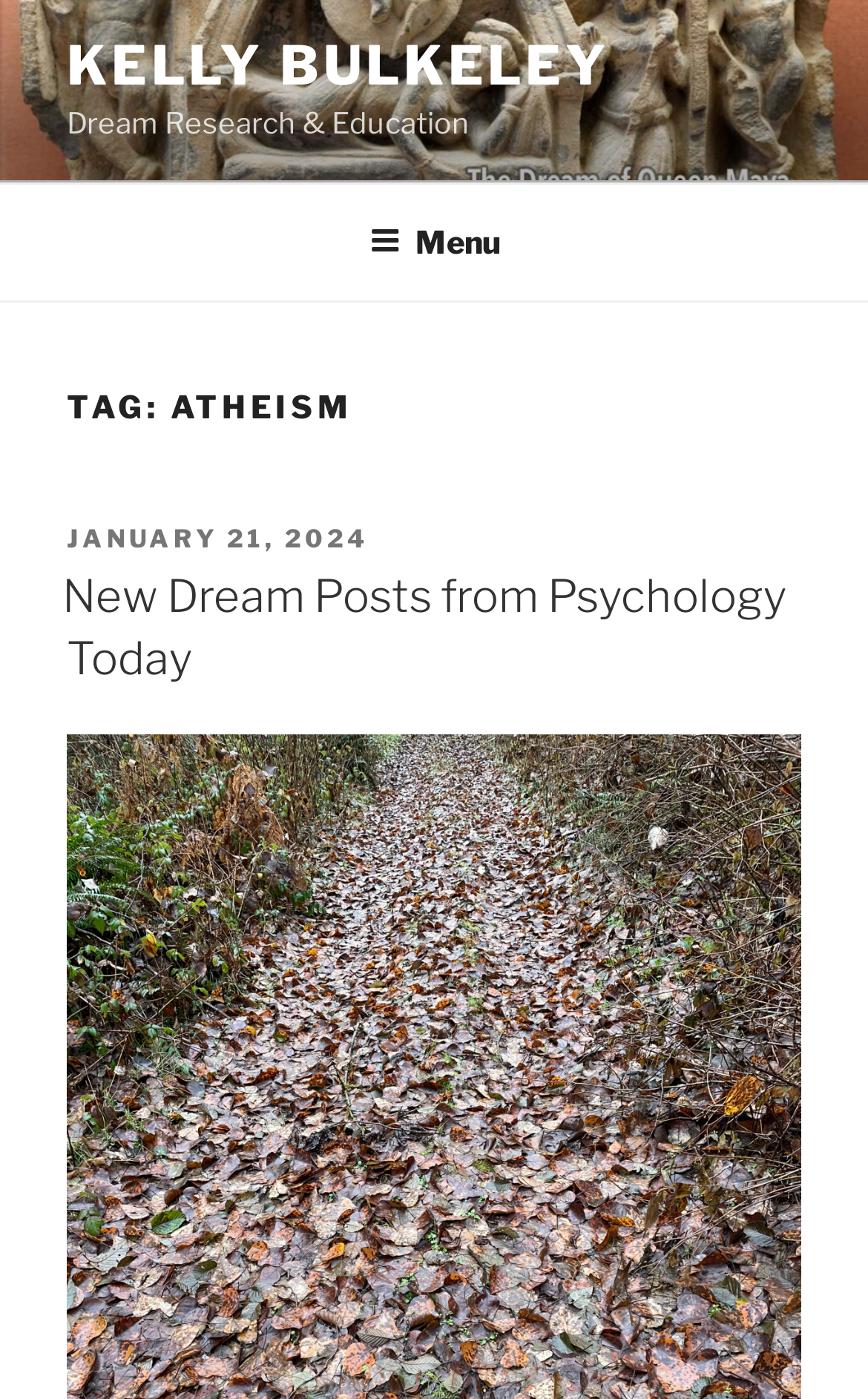Answer with a single word or phrase: 
How many links are there in the top menu?

1